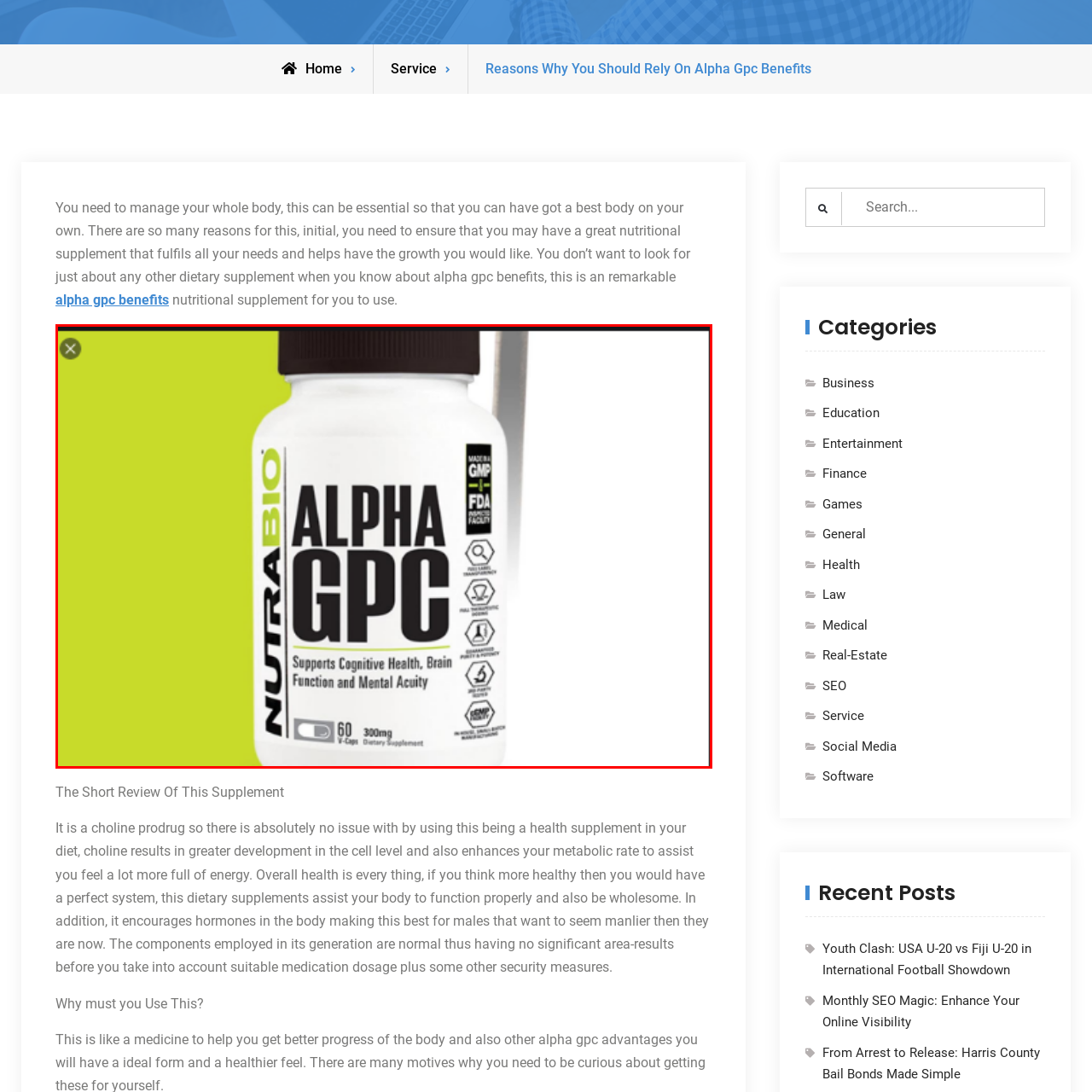Direct your attention to the part of the image marked by the red boundary and give a detailed response to the following question, drawing from the image: What is the primary benefit of Alpha GPC?

The label on the container emphasizes that Alpha GPC 'Supports Cognitive Health, Brain Function and Mental Acuity', which suggests that the primary benefit of this dietary supplement is to enhance cognitive health and mental performance.